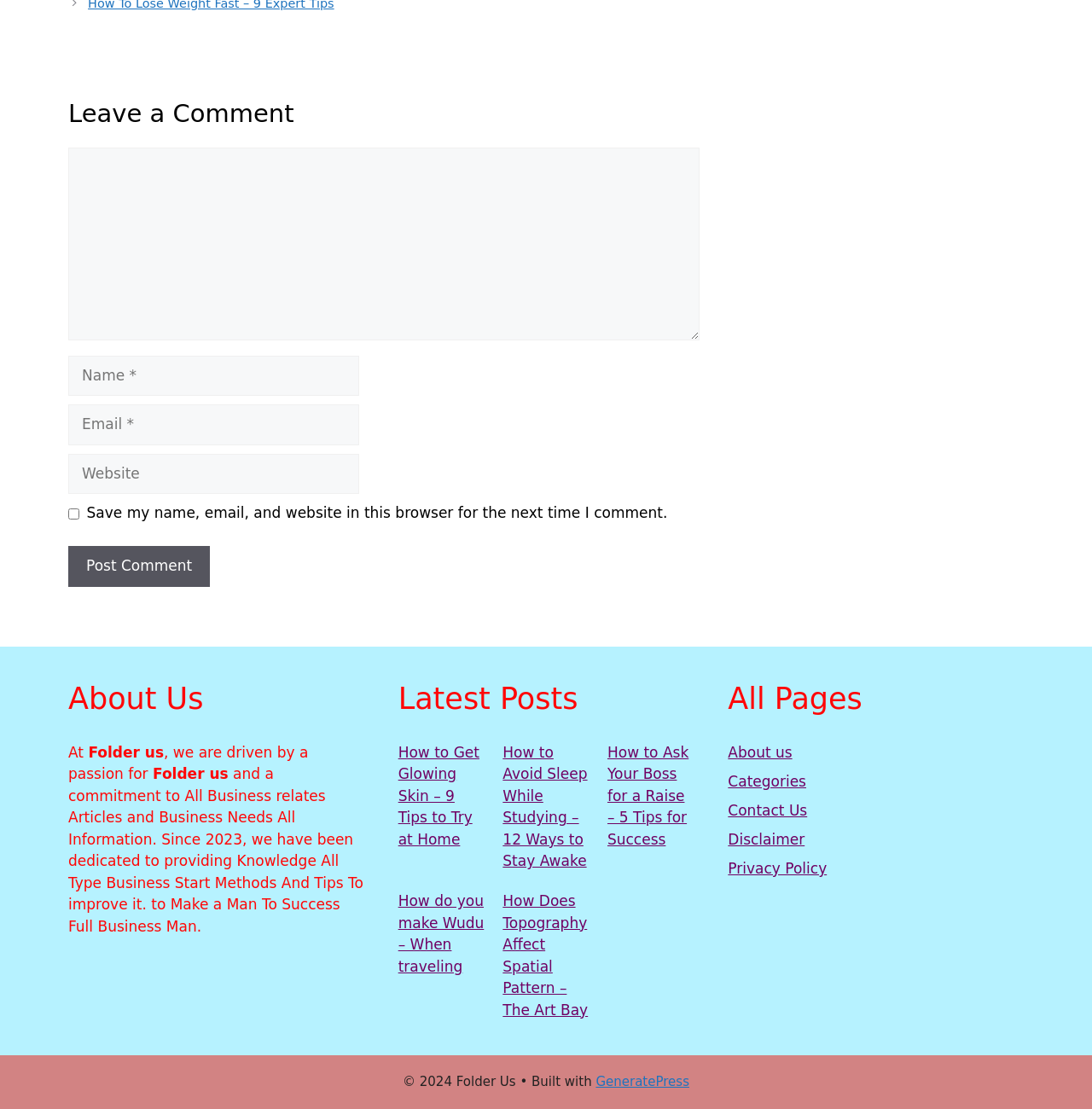Use a single word or phrase to answer the question: 
What is the copyright year of the website?

2024